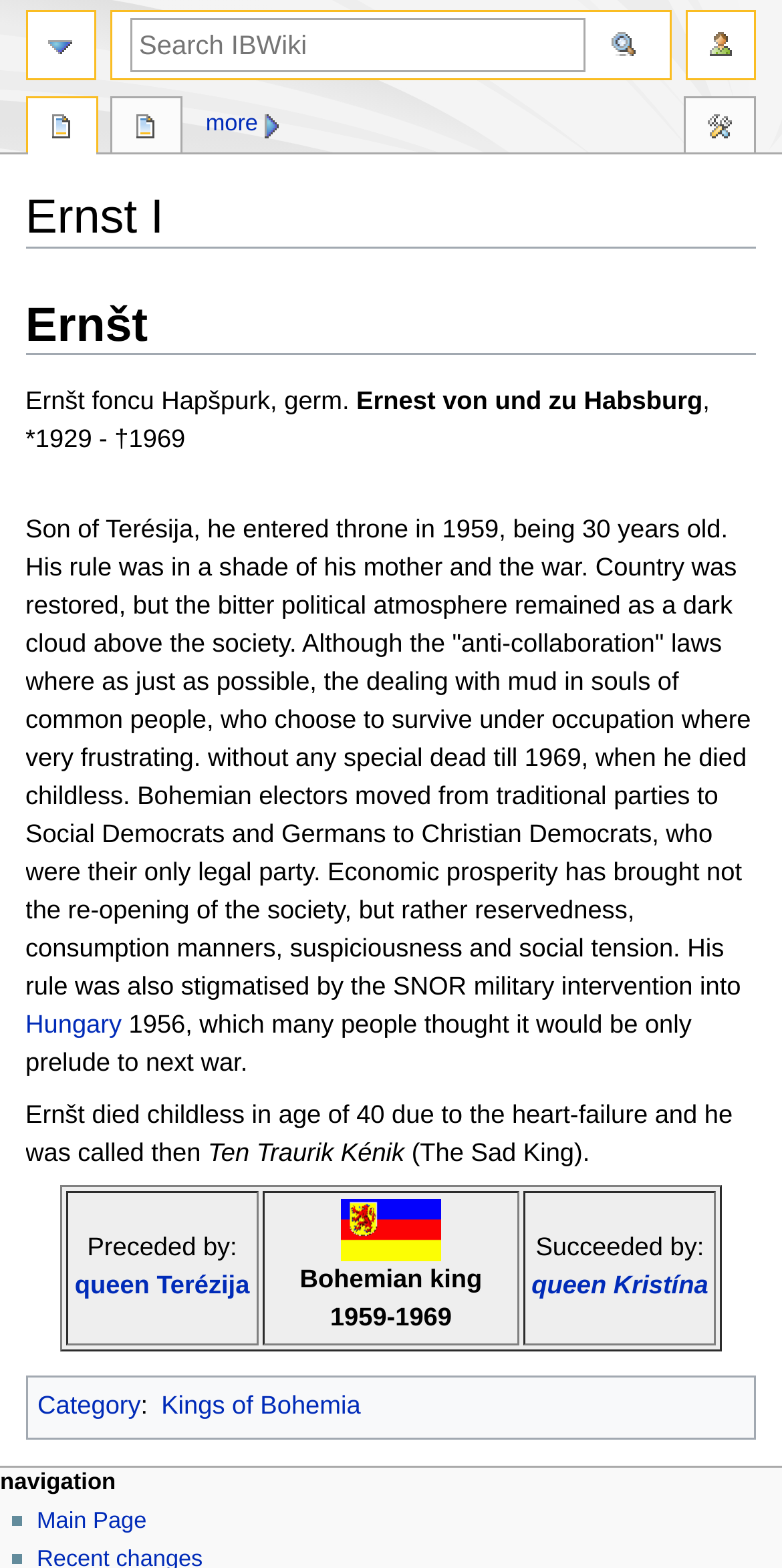Given the description of a UI element: "A short Introduction to "Cookies"", identify the bounding box coordinates of the matching element in the webpage screenshot.

None